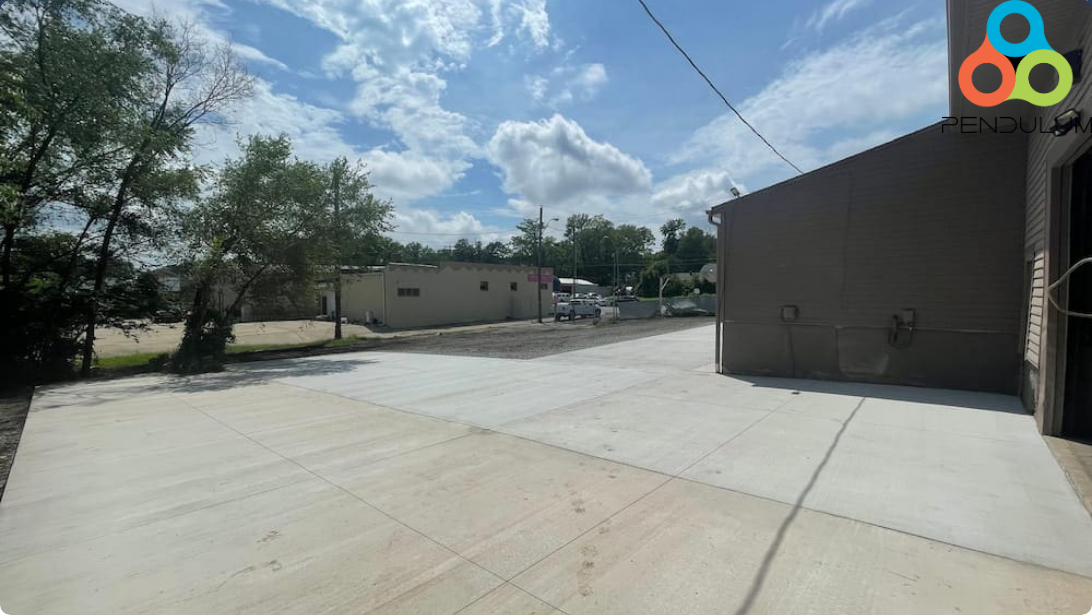What is the purpose of the image?
Your answer should be a single word or phrase derived from the screenshot.

To showcase concrete work